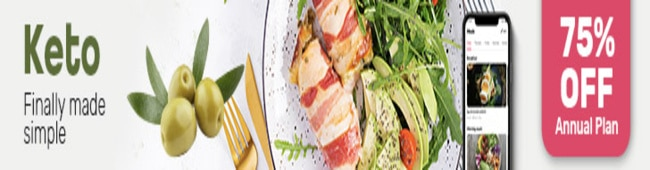What is suggested by the tagline 'Finally made simple'?
Examine the image and provide an in-depth answer to the question.

The tagline 'Finally made simple' suggests that adhering to this dietary lifestyle is straightforward, implying that the Keto plan is easy to follow and implement.